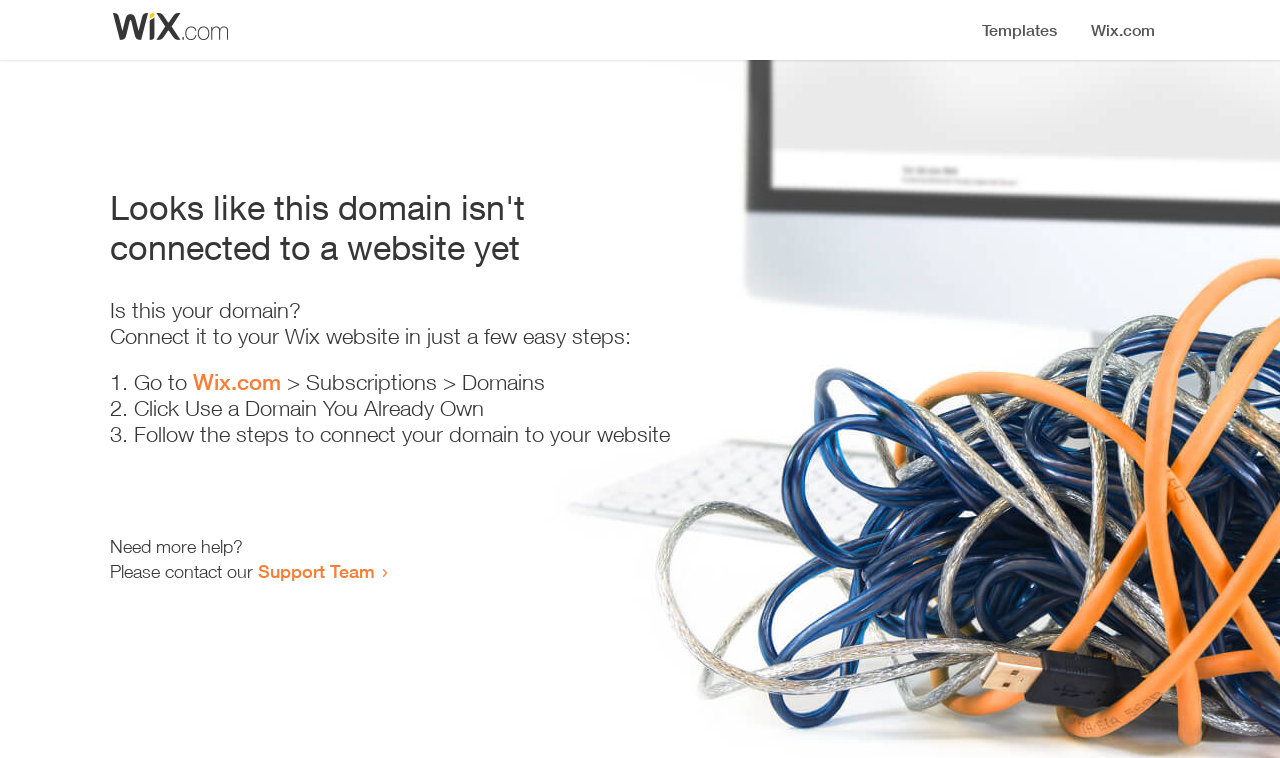Elaborate on the webpage's design and content in a detailed caption.

The webpage appears to be an error page, indicating that a domain is not connected to a website yet. At the top, there is a small image, likely a logo or icon. Below the image, a prominent heading reads "Looks like this domain isn't connected to a website yet". 

Underneath the heading, there is a series of instructions to connect the domain to a Wix website. The instructions are divided into three steps, each marked with a numbered list marker (1., 2., and 3.). The first step involves going to Wix.com, followed by navigating to the Subscriptions and Domains section. The second step is to click "Use a Domain You Already Own", and the third step is to follow the instructions to connect the domain to the website.

At the bottom of the page, there is a section offering additional help. It starts with the text "Need more help?" and provides a link to contact the Support Team.